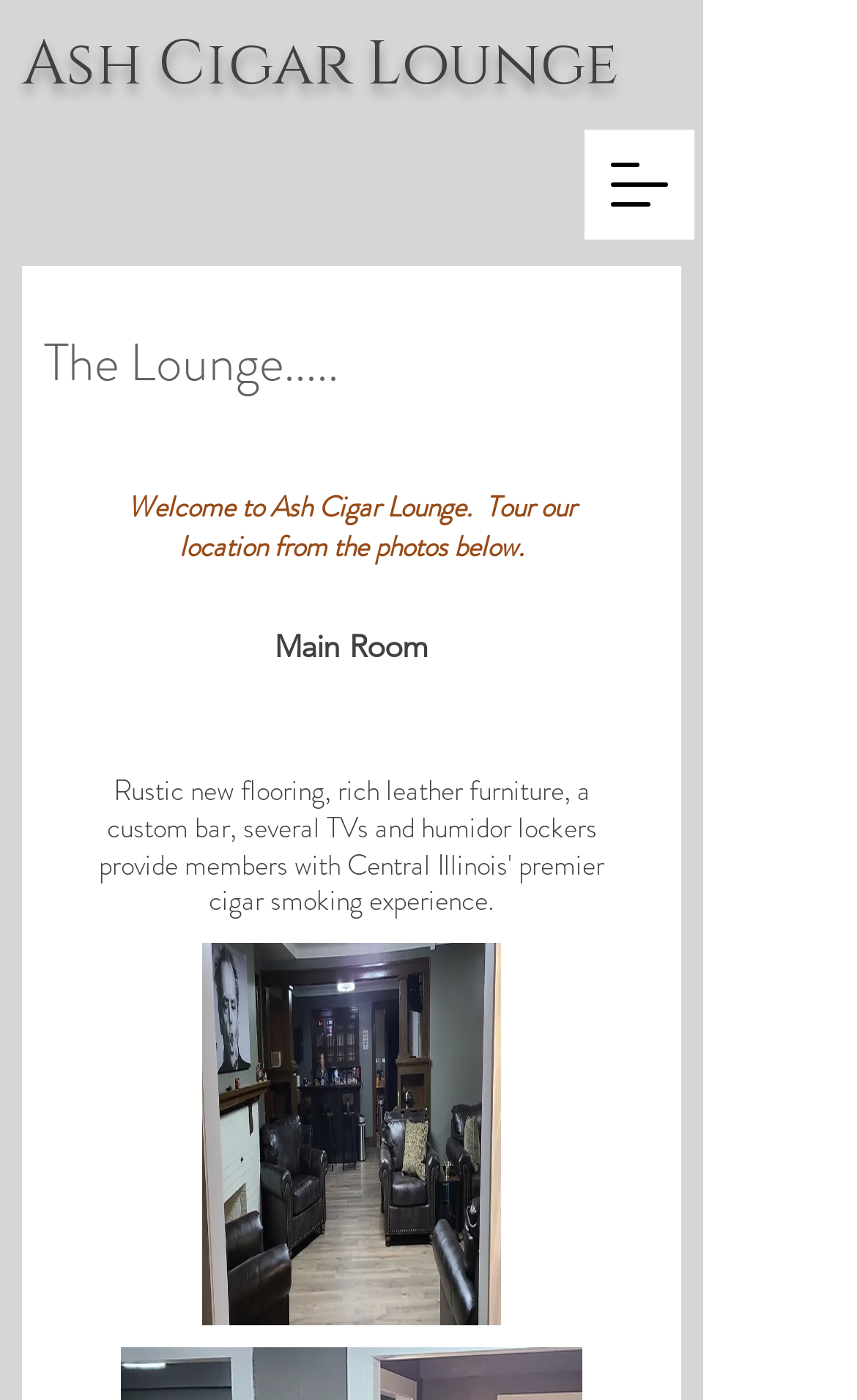What is the main room in the lounge?
Please use the image to deliver a detailed and complete answer.

The main room in the lounge is mentioned in a static text element, which reads 'Main Room', likely referring to a specific area within the lounge.